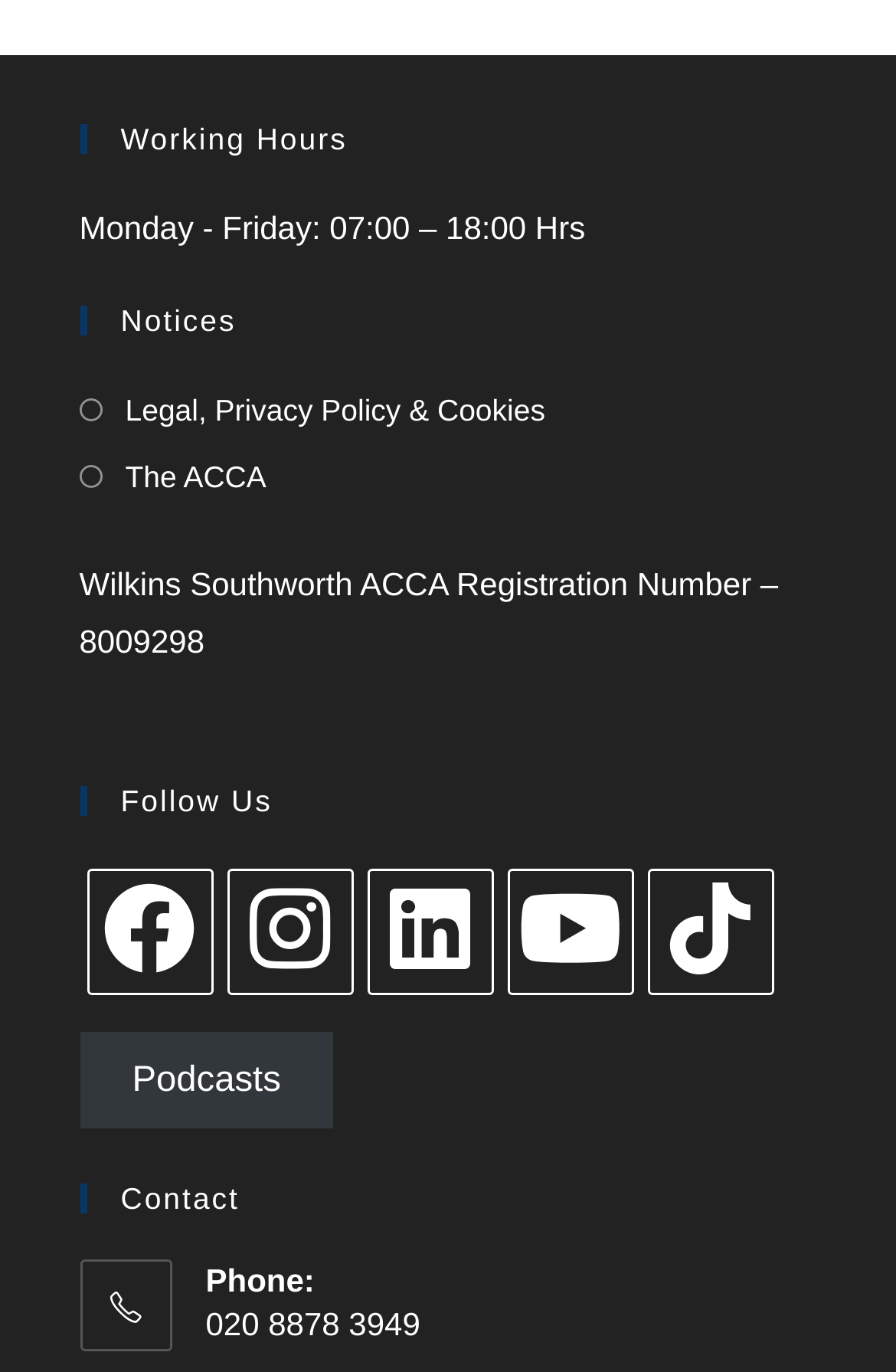Can you identify the bounding box coordinates of the clickable region needed to carry out this instruction: 'Cite the article'? The coordinates should be four float numbers within the range of 0 to 1, stated as [left, top, right, bottom].

None